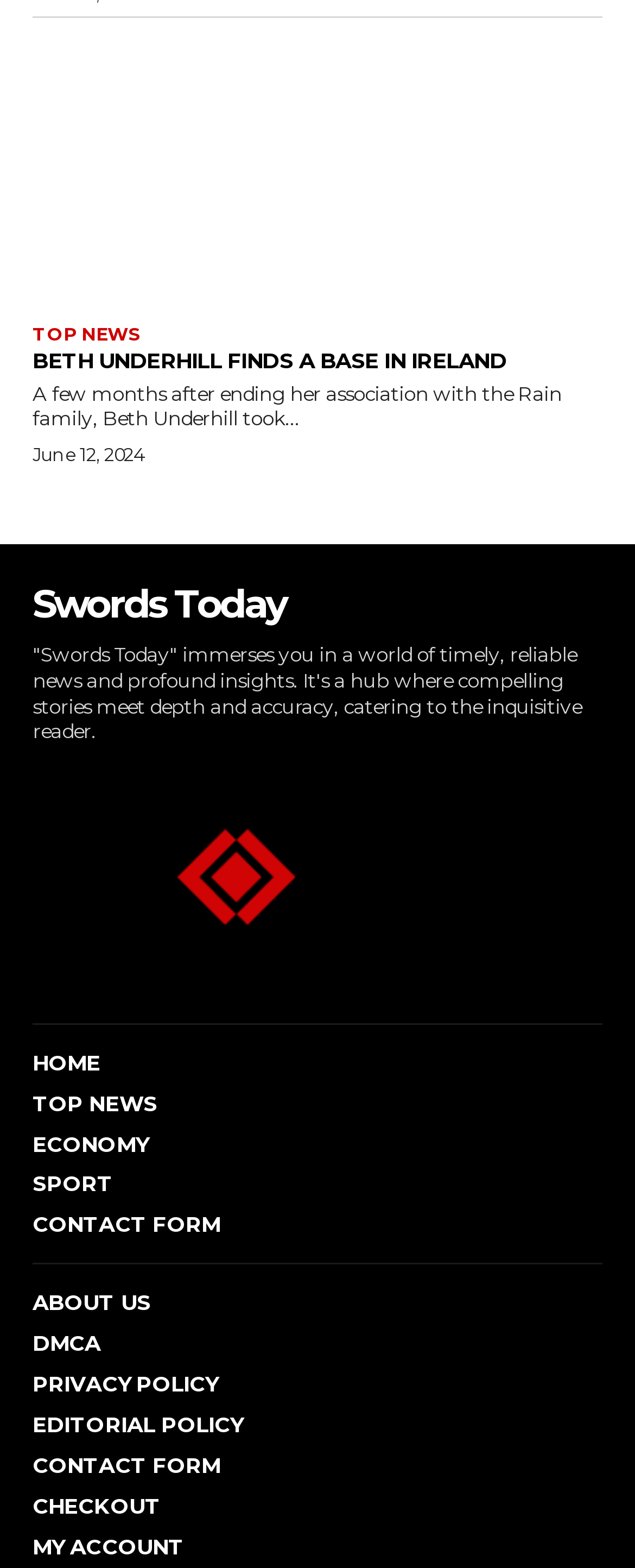Find and specify the bounding box coordinates that correspond to the clickable region for the instruction: "go to home page".

[0.051, 0.669, 0.949, 0.687]